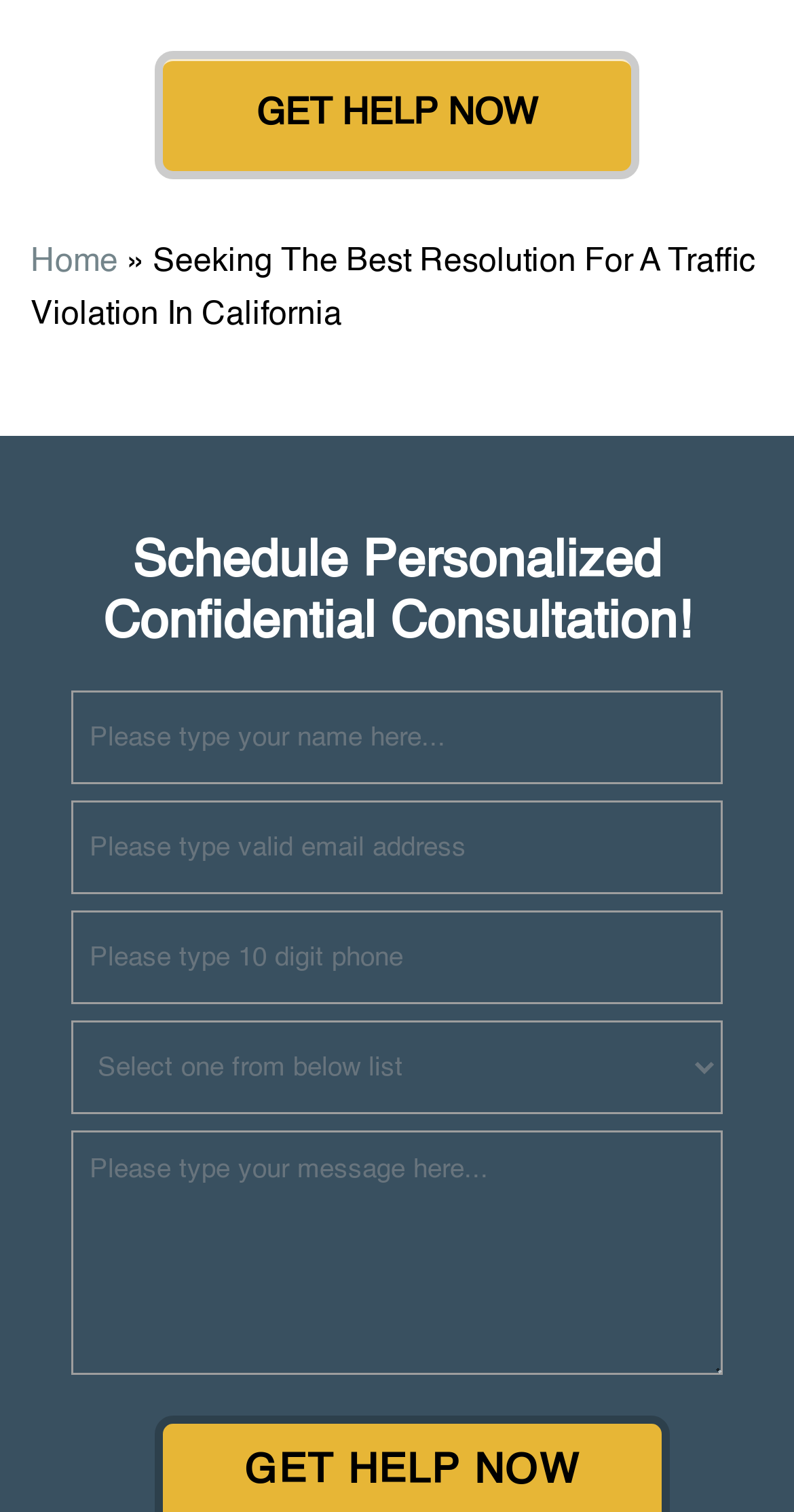Give a short answer to this question using one word or a phrase:
What is the purpose of the webpage?

Traffic violation consultation